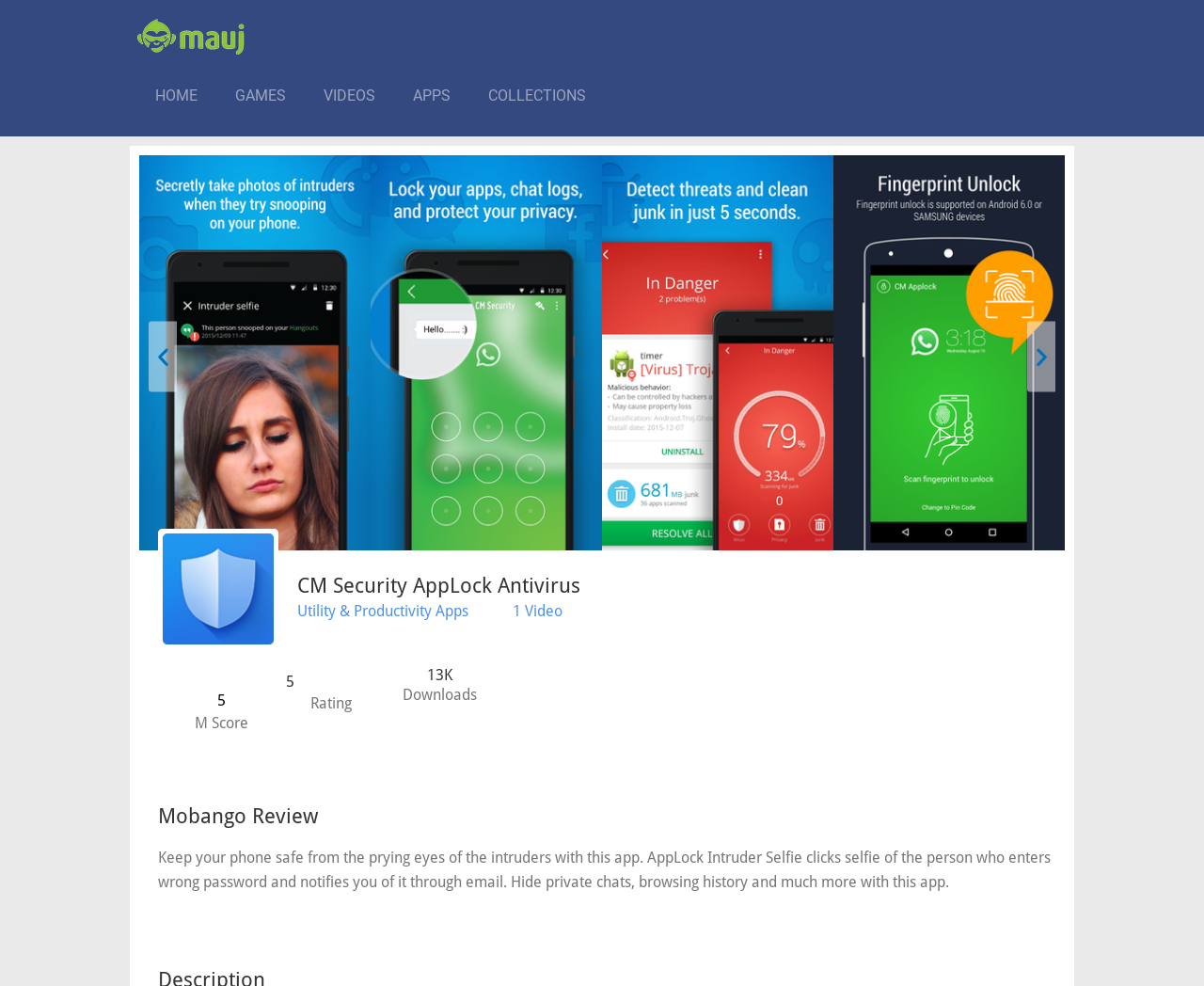Please extract the webpage's main title and generate its text content.

CM Security AppLock Antivirus